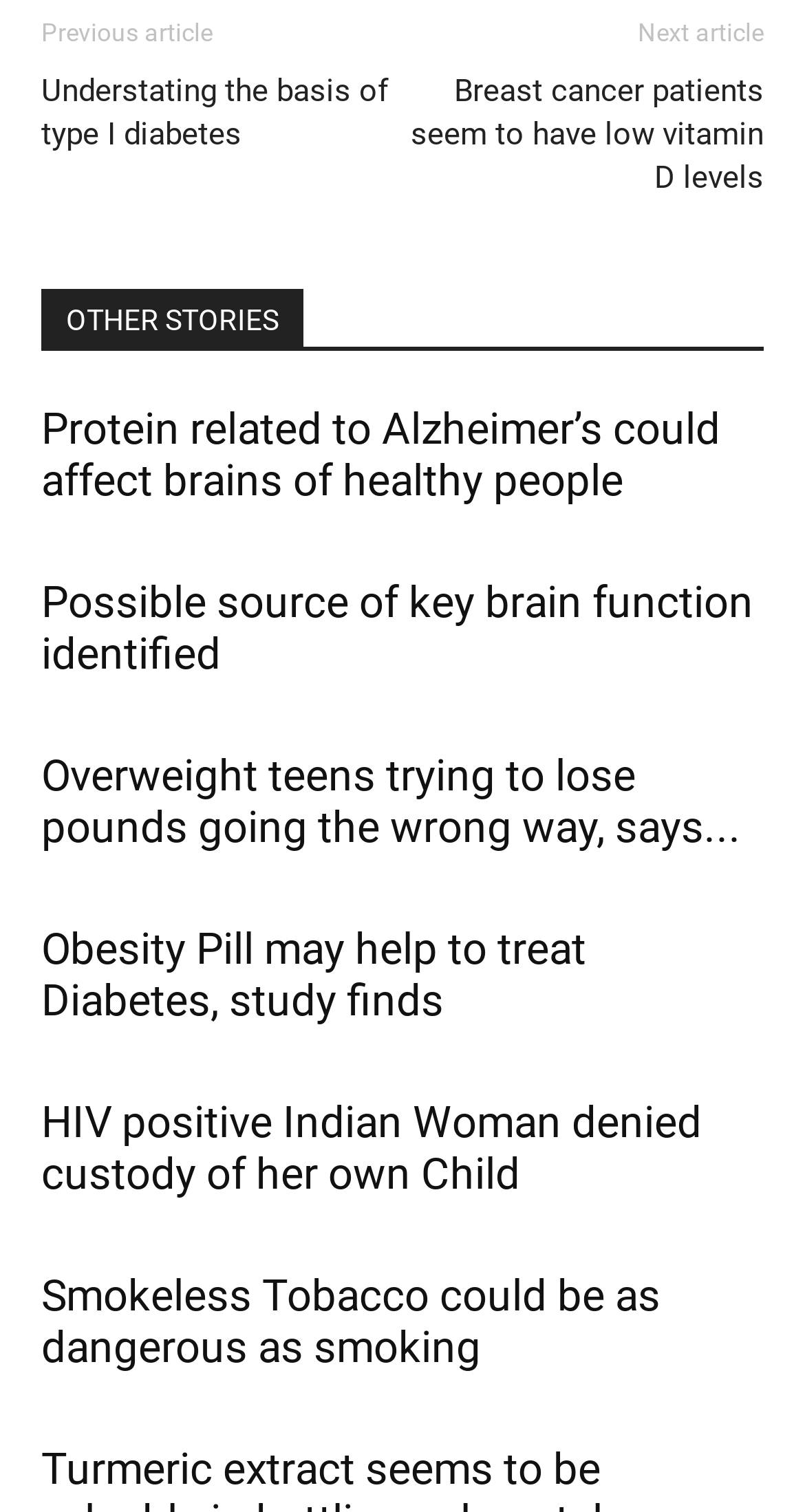Please identify the coordinates of the bounding box for the clickable region that will accomplish this instruction: "Read about understanding the basis of type I diabetes".

[0.051, 0.046, 0.5, 0.104]